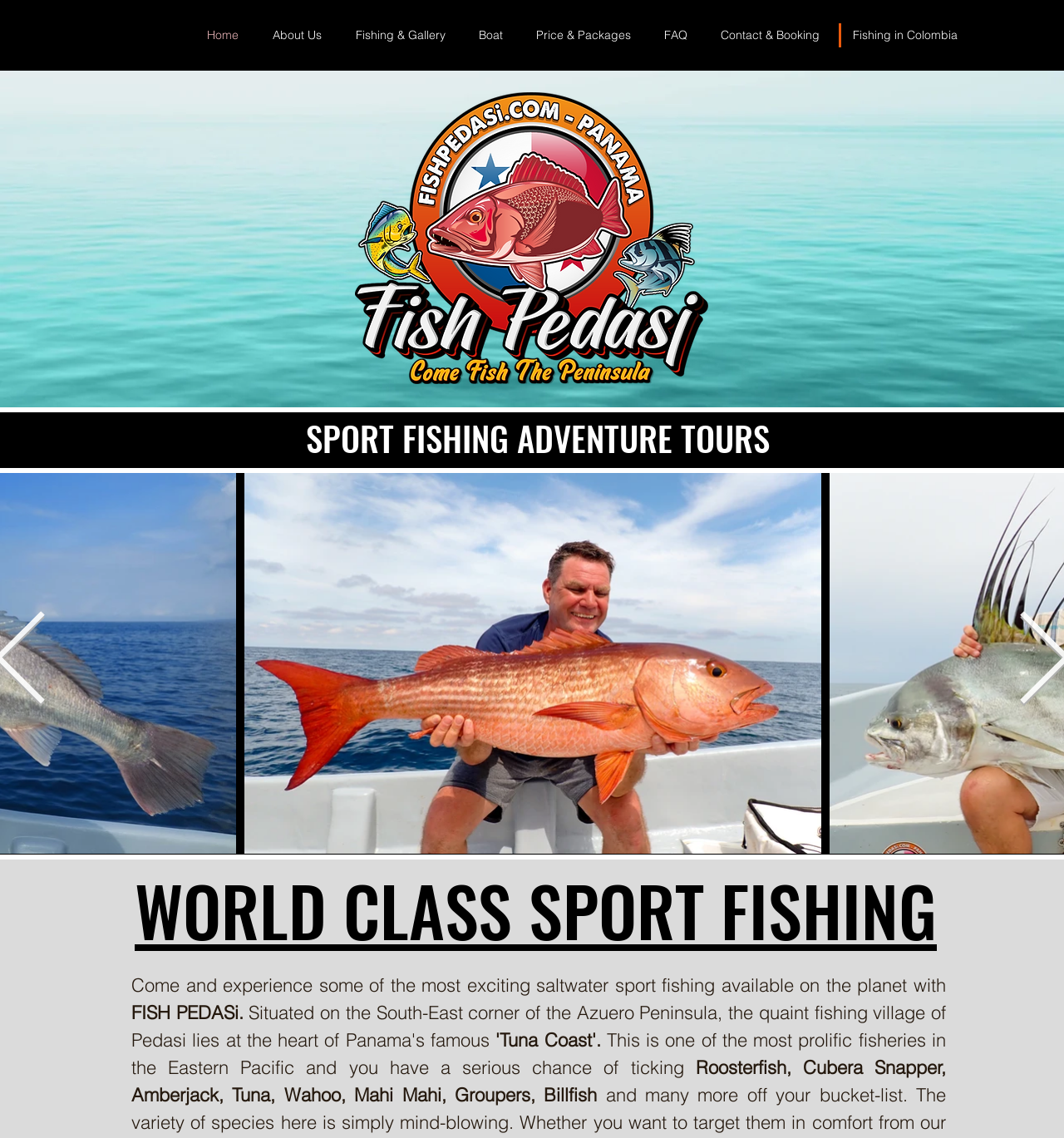What is the location of the fishing tours?
Could you please answer the question thoroughly and with as much detail as possible?

The location of the fishing tours is mentioned in the root element 'HOME | World Class Sport-Fishing in Pedasi, Panama' and also in the image description 'Fishing Pedasi Panama'.